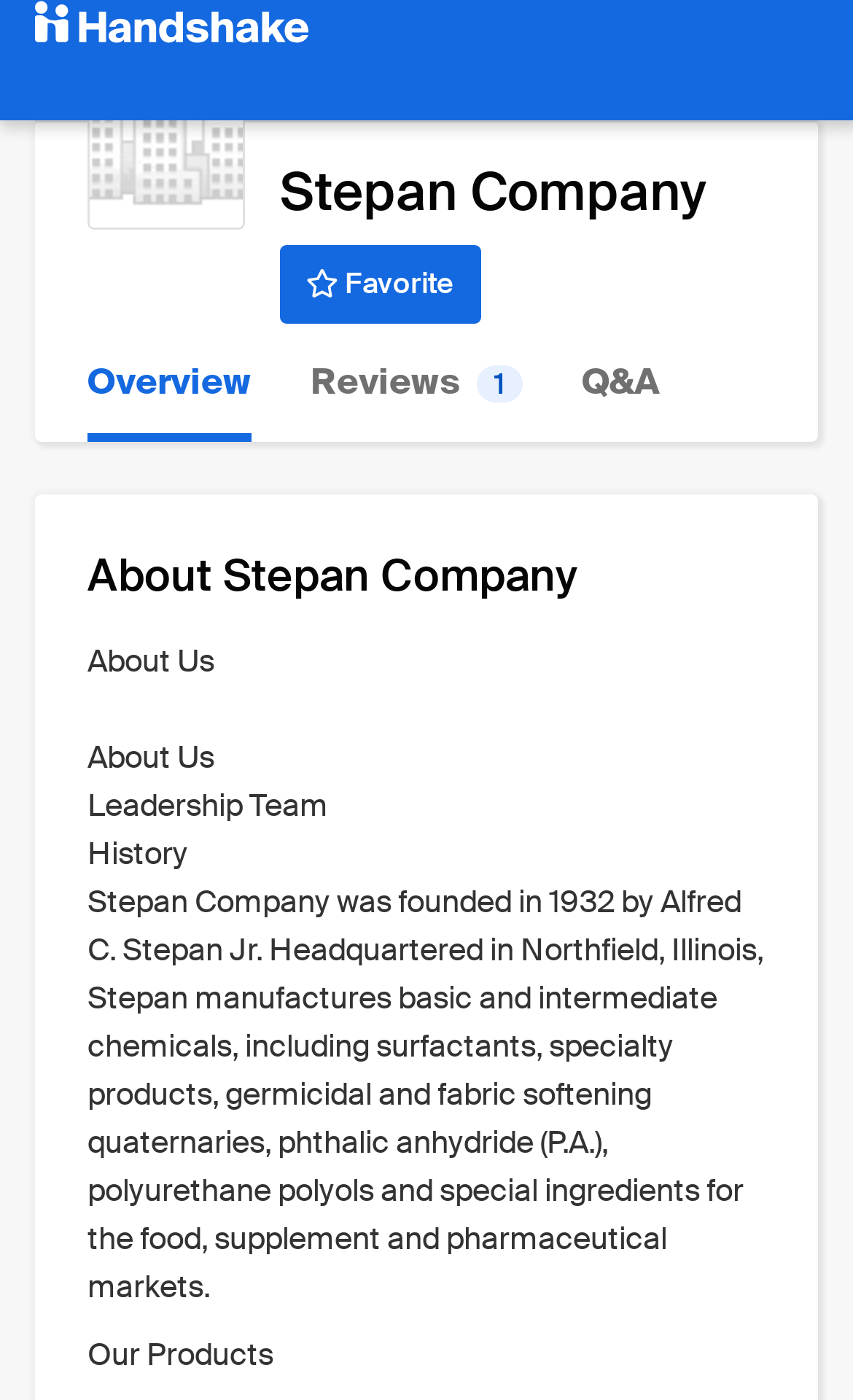Generate a thorough caption detailing the webpage content.

The webpage is about Stepan Company, providing an overview of the company and its aspects. At the top left, there is a link to "Handshake" accompanied by an image with the same name. Next to it, there is a link to "Stepan Company" and a heading with the same title. Below the heading, there is a "Favorite" button.

The webpage is divided into sections, with links to "Overview", "Reviews 1", and "Q&A" placed horizontally across the top of the page. The "About Stepan Company" section is located below these links, with a heading and several static text elements describing the company's history, leadership team, and products. The text provides detailed information about the company, including its founding year, headquarters, and product lines.

There are five static text elements in the "About Stepan Company" section, with the longest one providing a detailed description of the company's history and products. The text elements are stacked vertically, with the longest text at the bottom. Overall, the webpage appears to be a company profile page, providing information about Stepan Company's history, products, and reviews.